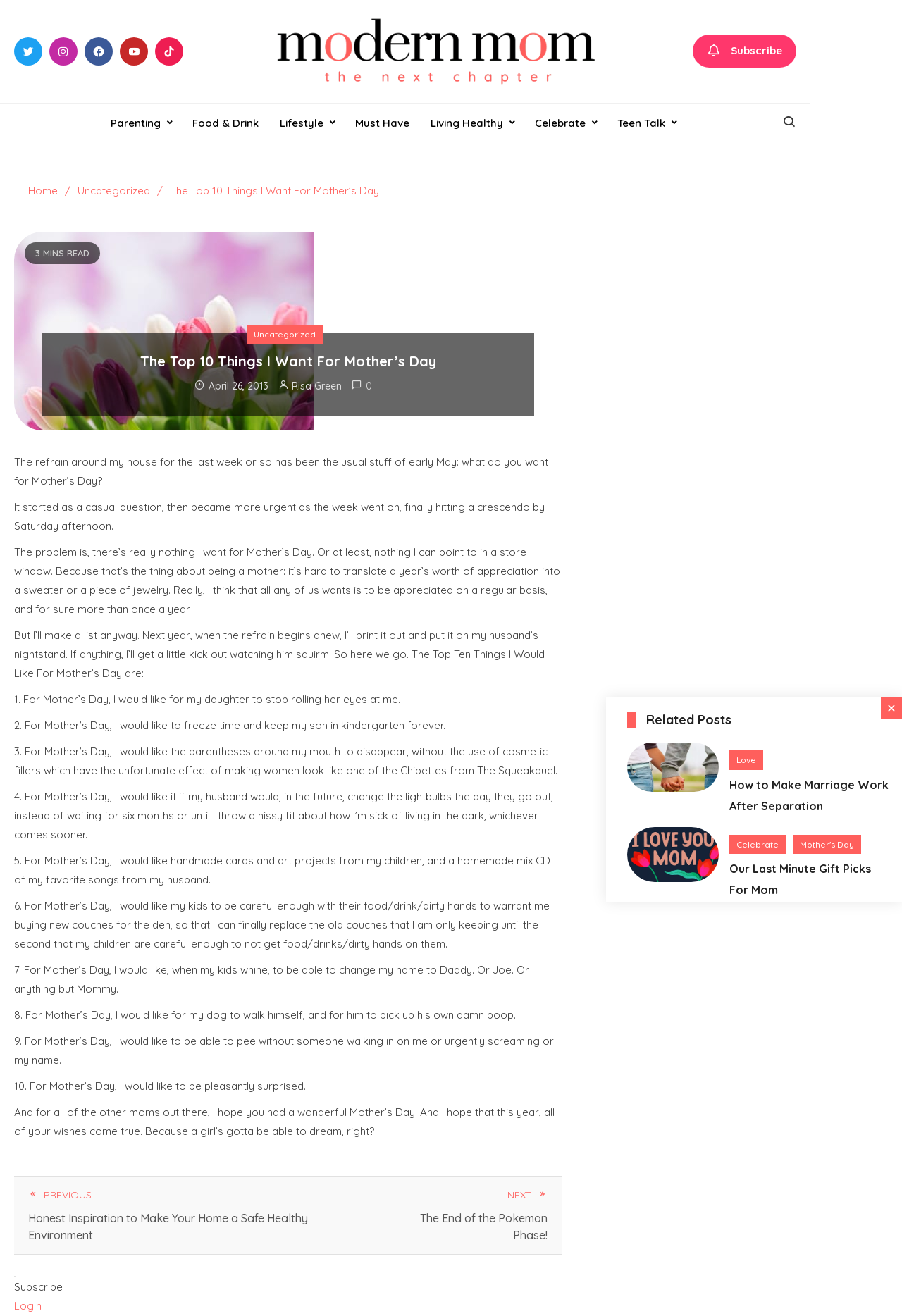How many articles are in the 'Related Posts' section?
Using the image as a reference, deliver a detailed and thorough answer to the question.

I counted the number of articles in the 'Related Posts' section, and I found 4 articles.